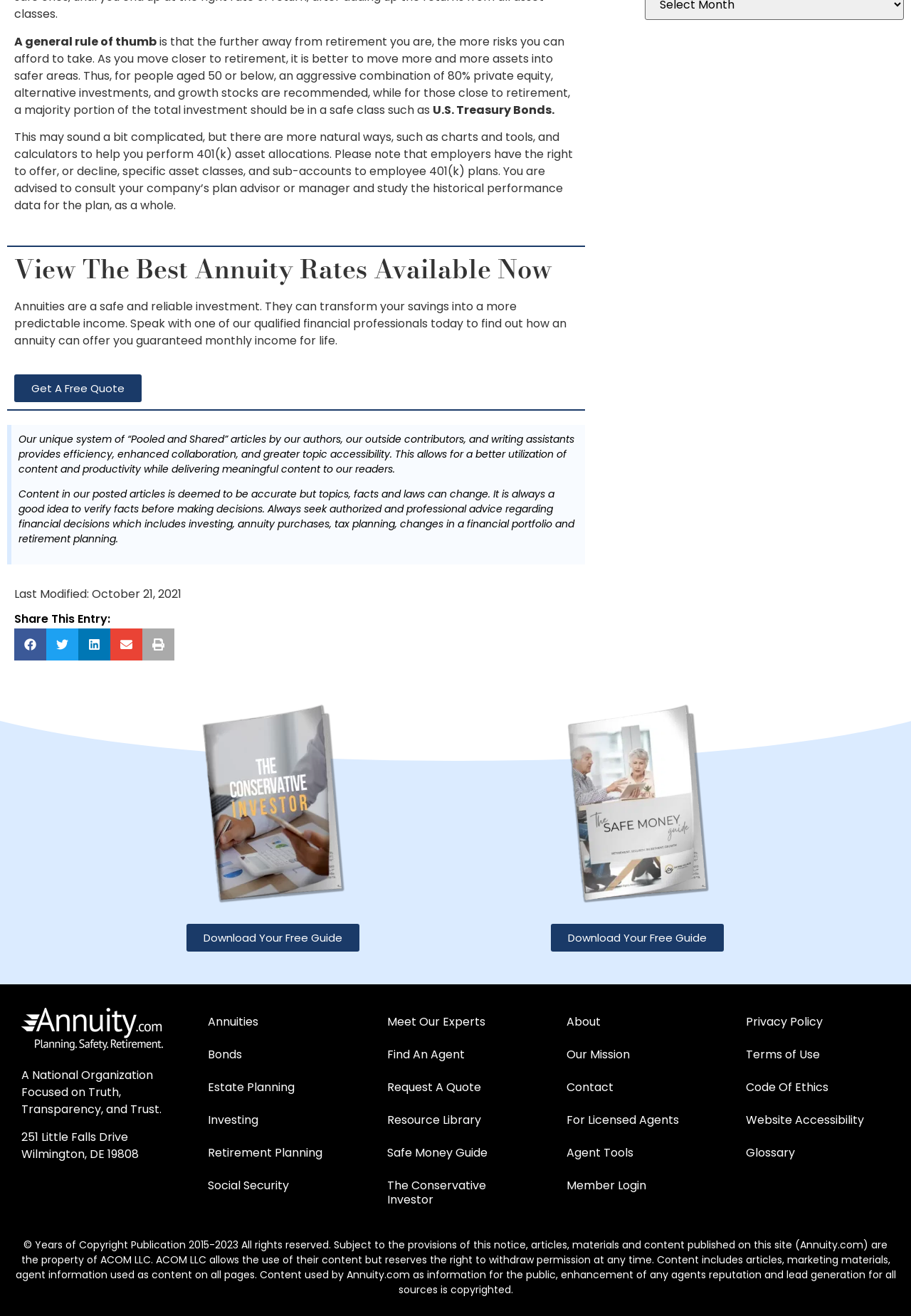What is the address of the organization?
Answer the question with a single word or phrase by looking at the picture.

251 Little Falls Drive Wilmington, DE 19808